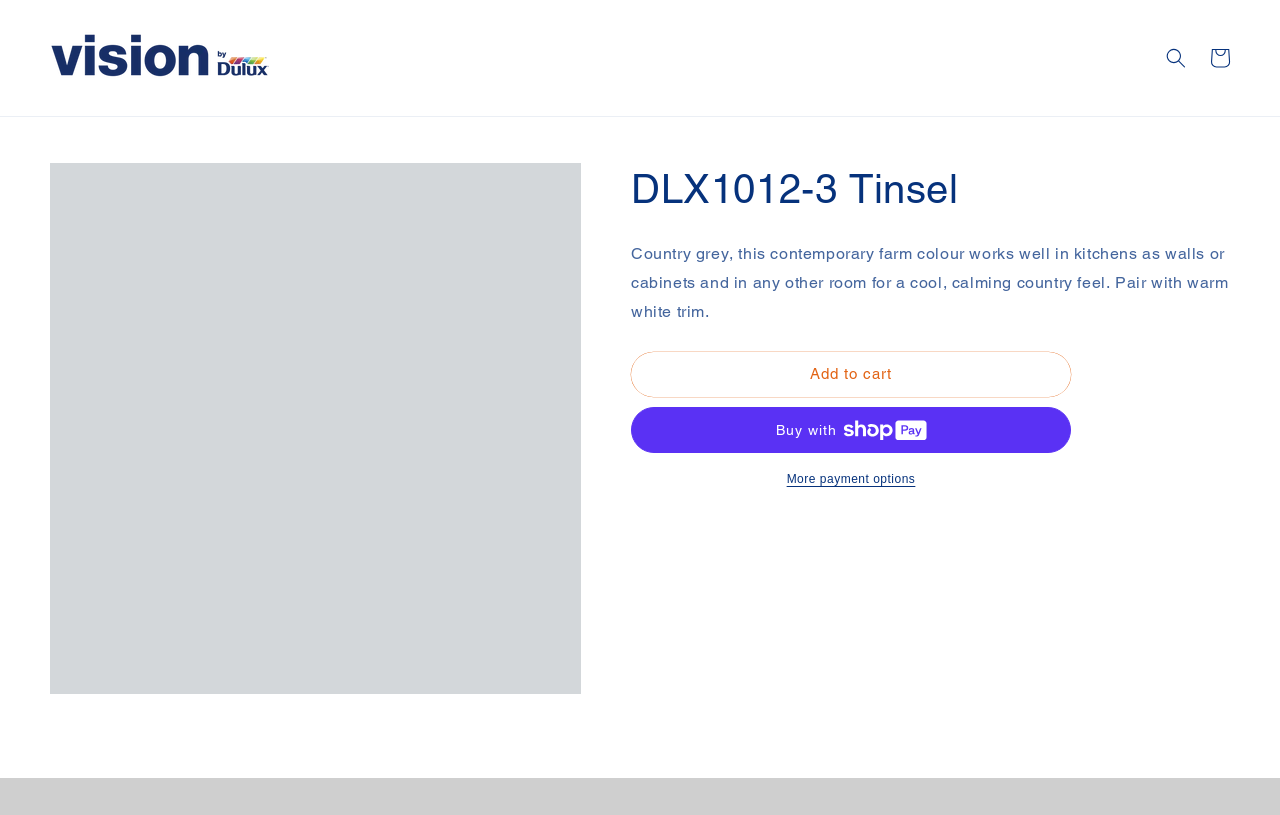Using the details from the image, please elaborate on the following question: What is the recommended trim color?

The webpage suggests pairing the country grey color with warm white trim, indicating that warm white is the recommended trim color.